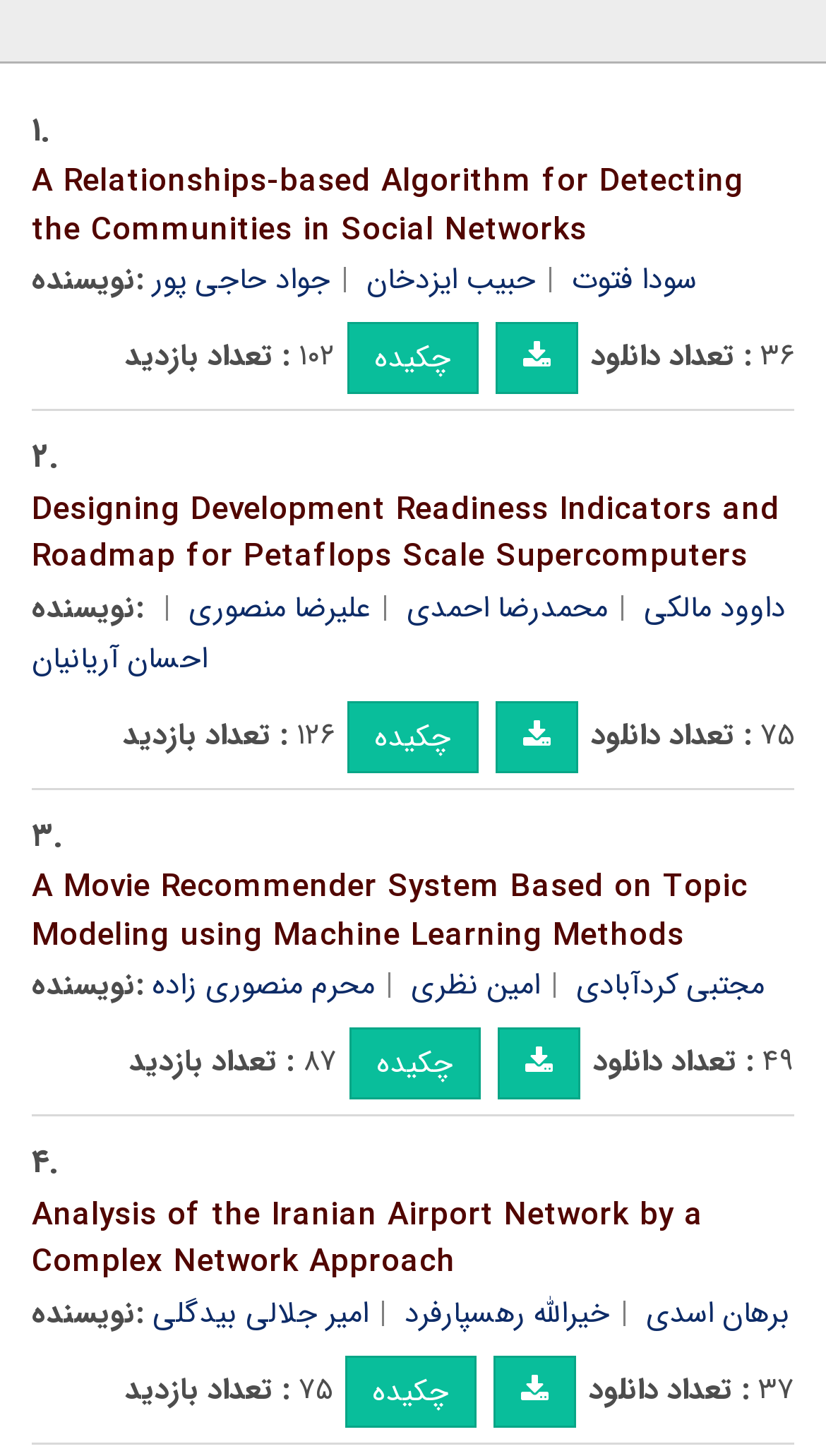Who is the author of the first article?
Look at the image and respond with a one-word or short phrase answer.

سودا فتوت